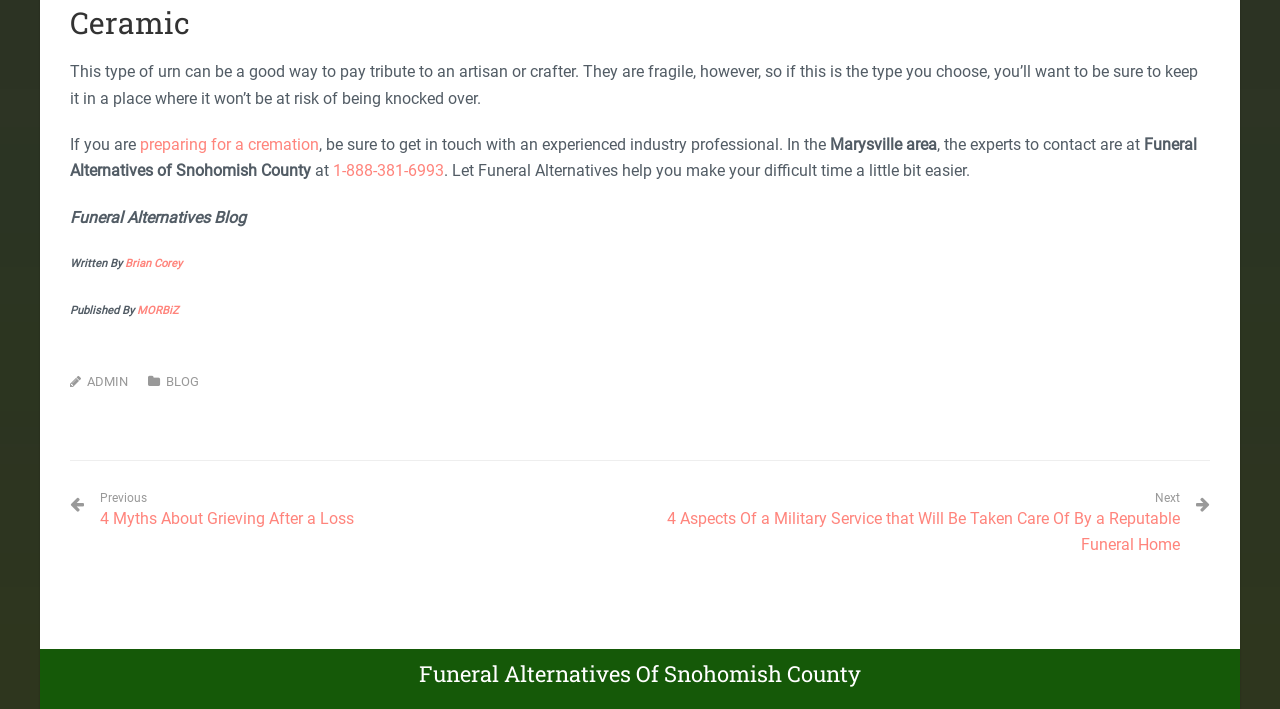Please identify the bounding box coordinates of the clickable area that will fulfill the following instruction: "Read the blog written by Brian Corey". The coordinates should be in the format of four float numbers between 0 and 1, i.e., [left, top, right, bottom].

[0.098, 0.363, 0.142, 0.381]